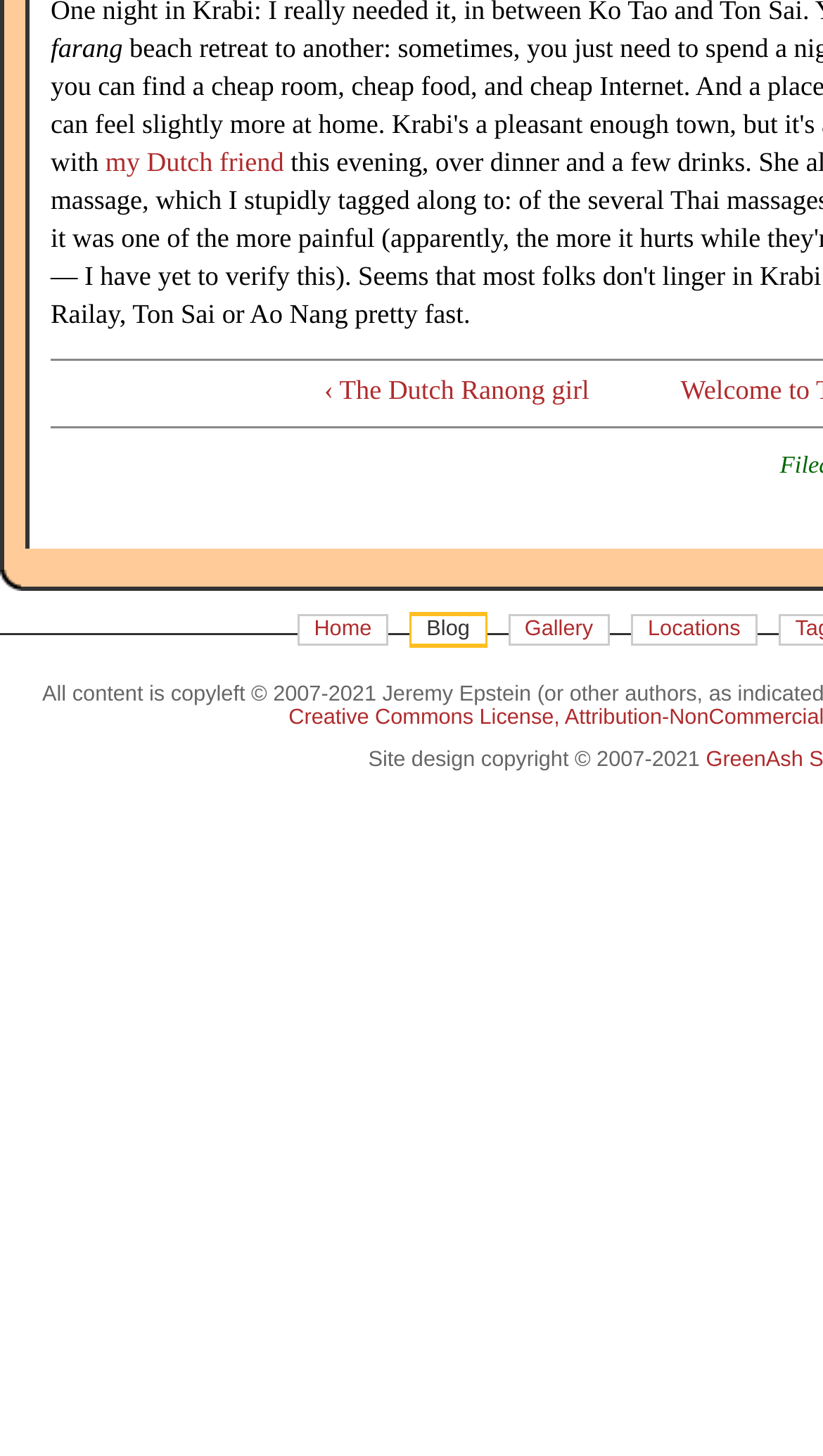Give the bounding box coordinates for this UI element: "‹ The Dutch Ranong girl". The coordinates should be four float numbers between 0 and 1, arranged as [left, top, right, bottom].

[0.078, 0.257, 0.716, 0.283]